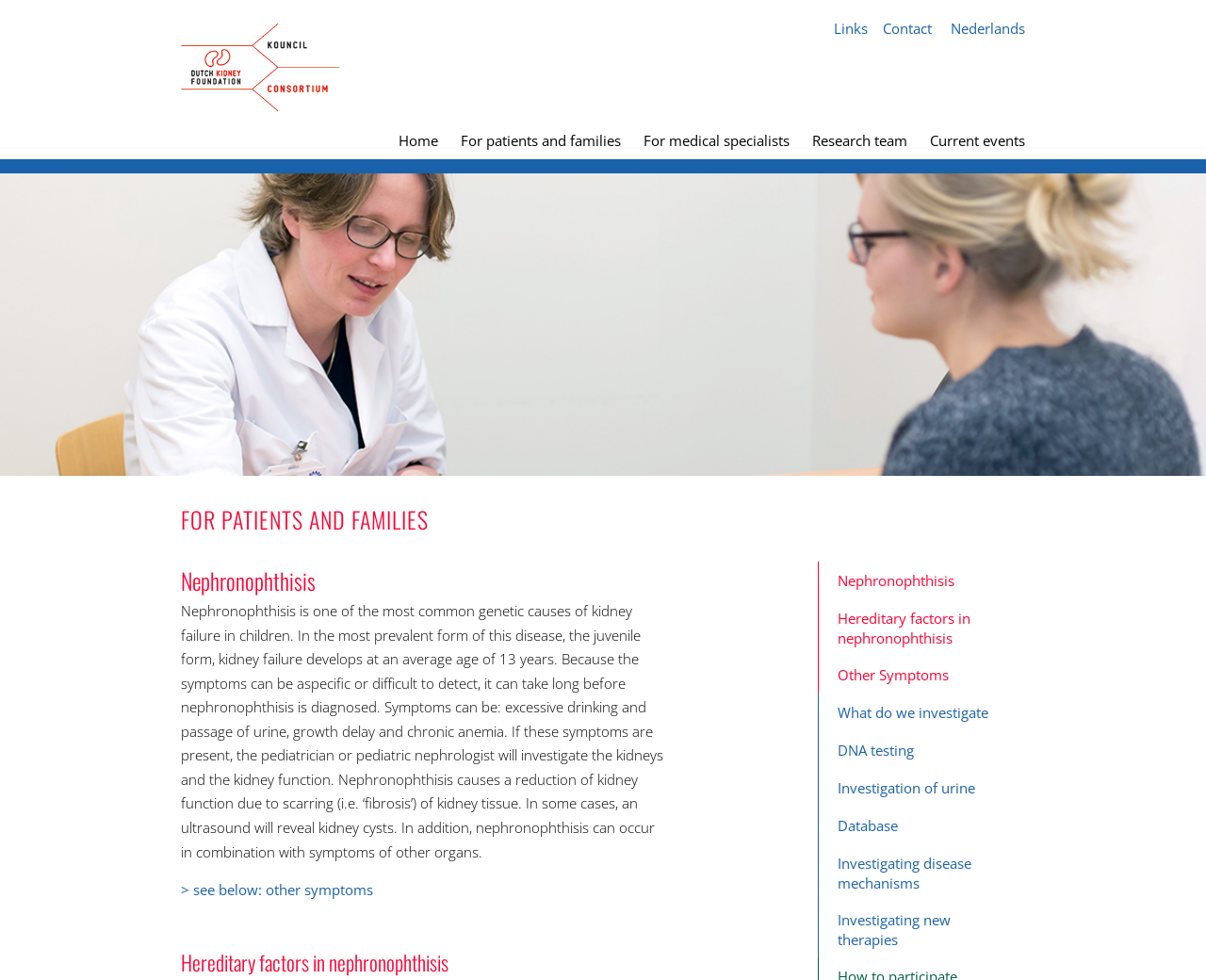Return the bounding box coordinates of the UI element that corresponds to this description: "> see below: other symptoms". The coordinates must be given as four float numbers in the range of 0 and 1, [left, top, right, bottom].

[0.15, 0.898, 0.309, 0.917]